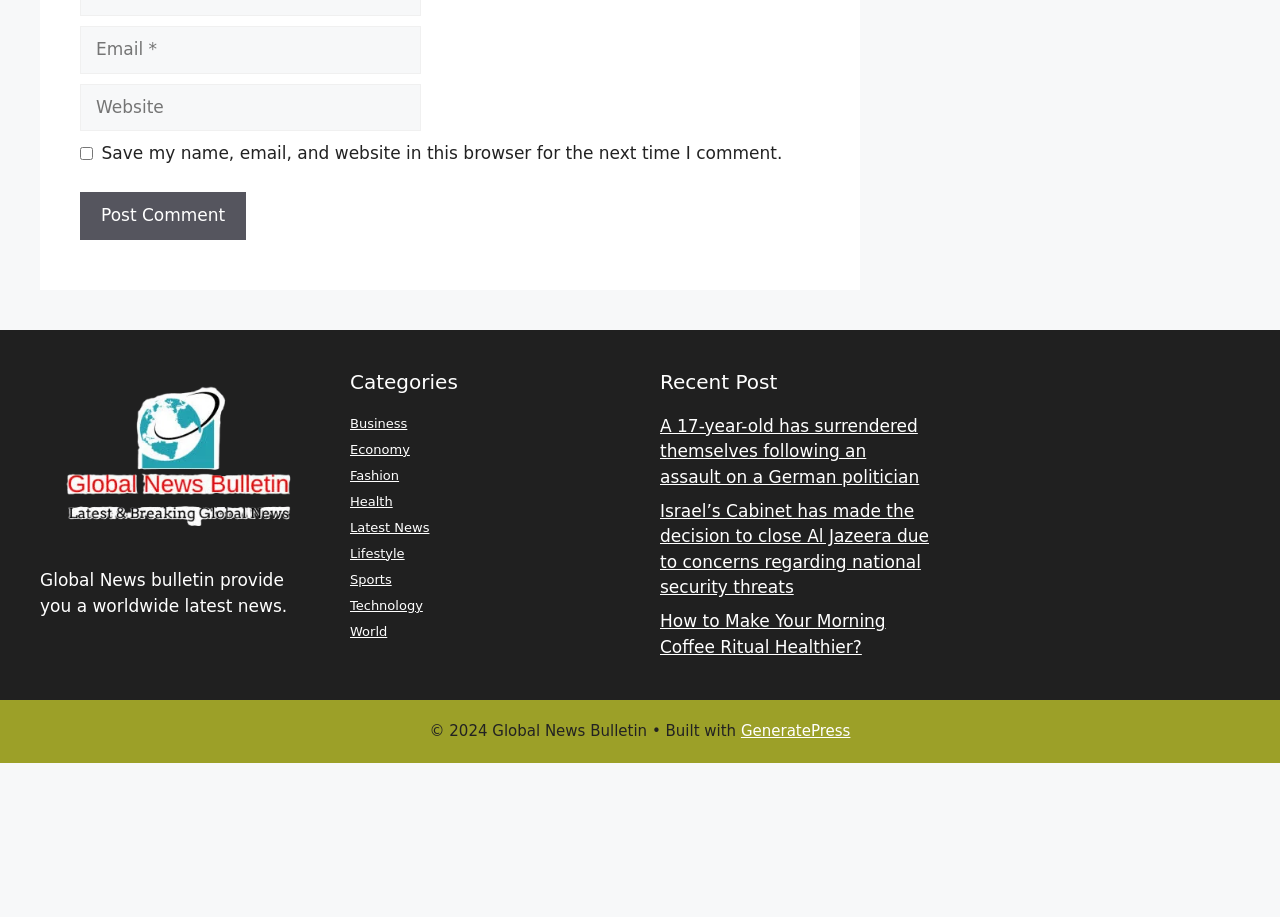Locate the bounding box coordinates of the region to be clicked to comply with the following instruction: "Go to the homepage". The coordinates must be four float numbers between 0 and 1, in the form [left, top, right, bottom].

None